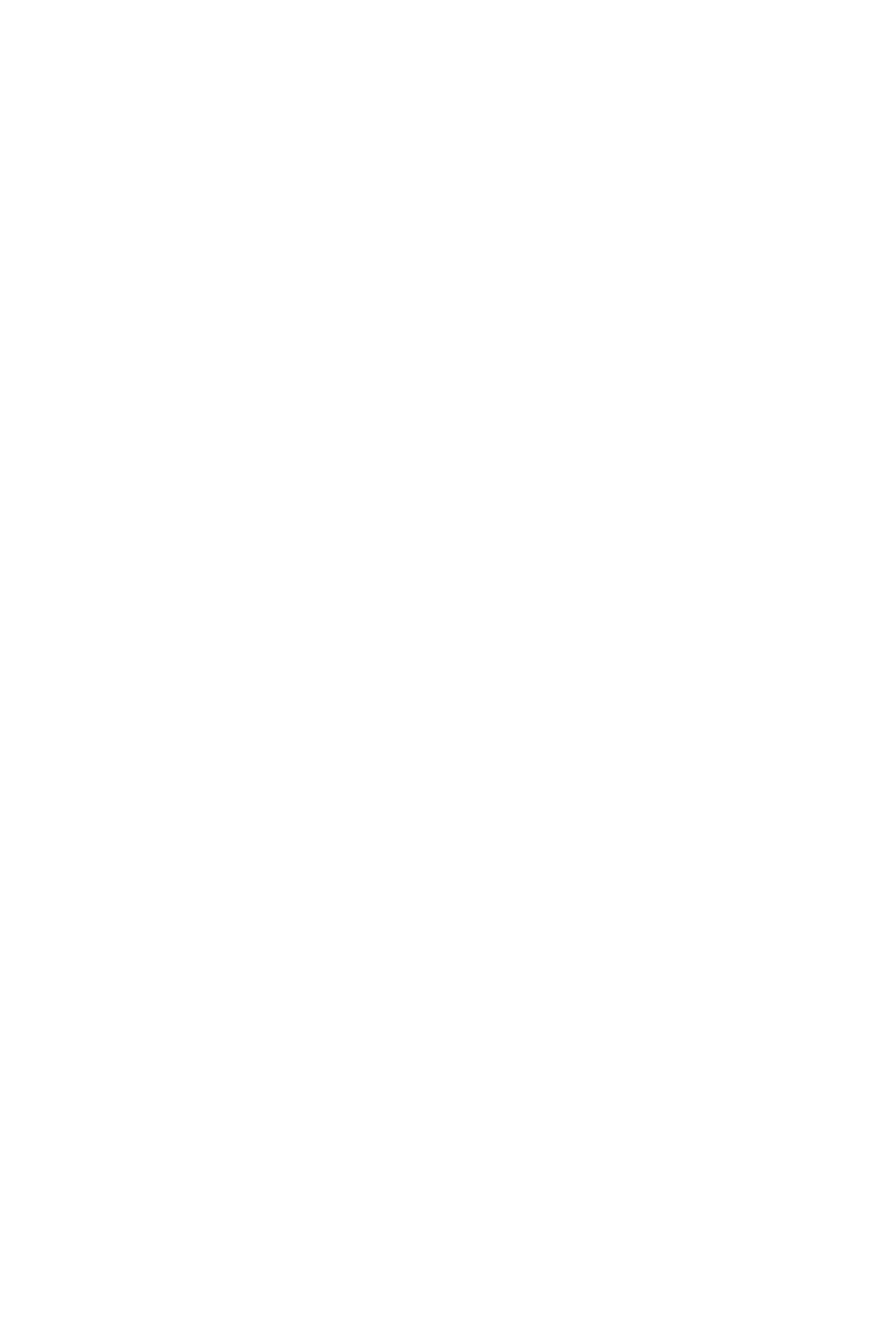Please identify the bounding box coordinates of the region to click in order to complete the given instruction: "Send an email to the company". The coordinates should be four float numbers between 0 and 1, i.e., [left, top, right, bottom].

[0.117, 0.525, 0.466, 0.55]